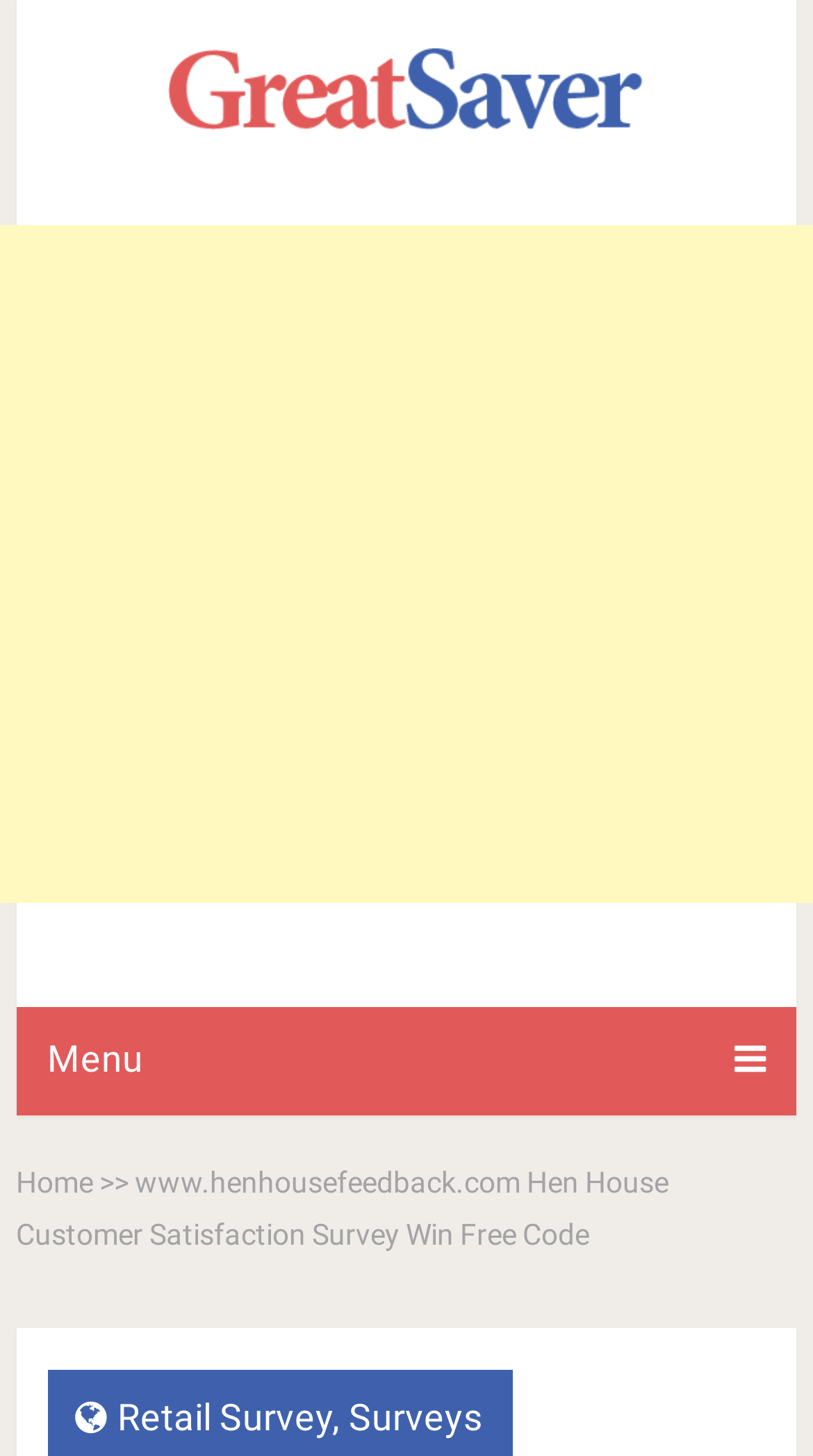Please give a one-word or short phrase response to the following question: 
How many links are there in the top navigation menu?

3